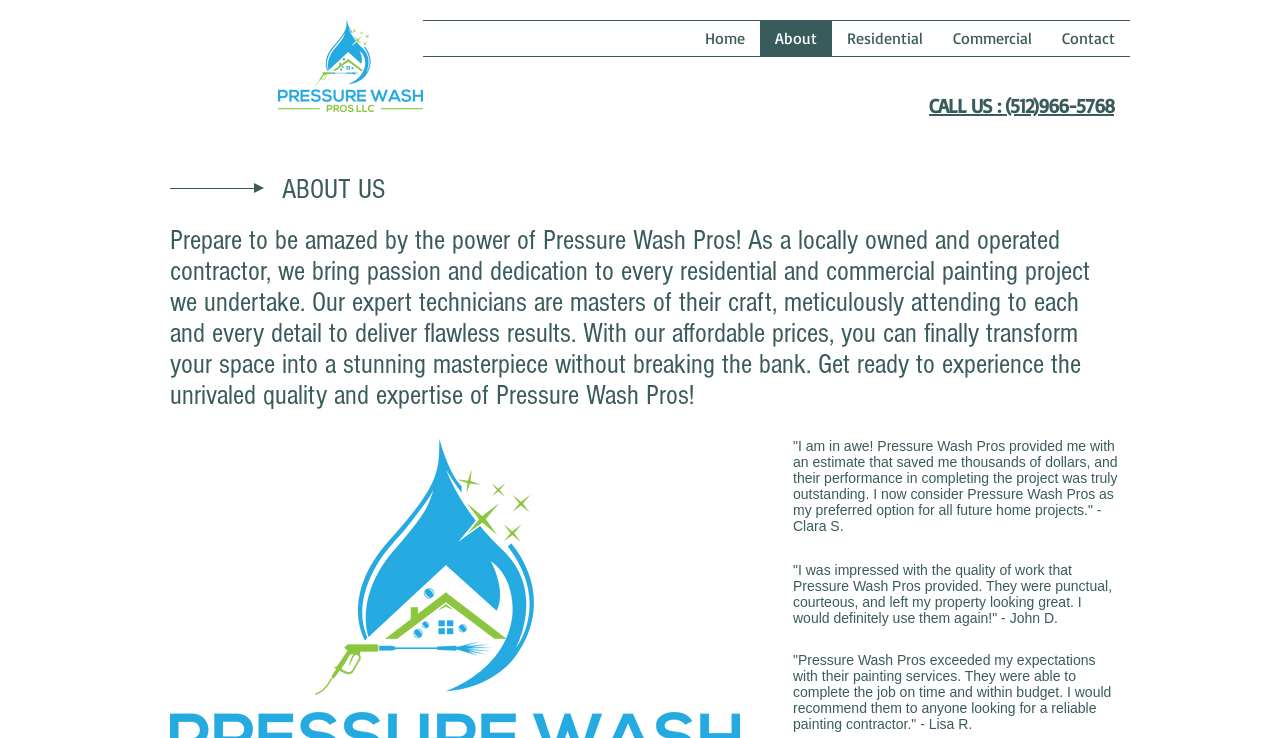What is the phone number to call?
We need a detailed and meticulous answer to the question.

I found the phone number by looking at the link element with the text 'CALL US : (512)966-5768'.